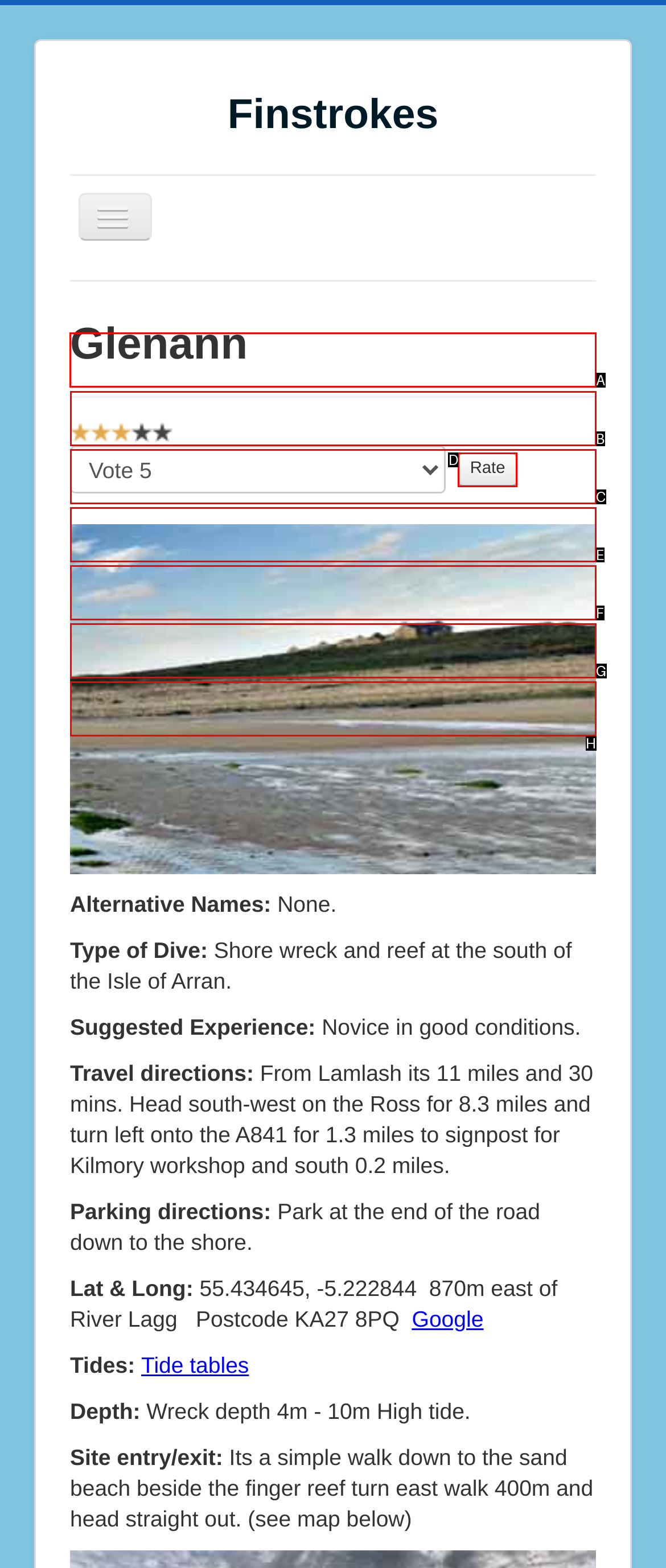Identify the correct option to click in order to complete this task: Read Terms of Service
Answer with the letter of the chosen option directly.

None